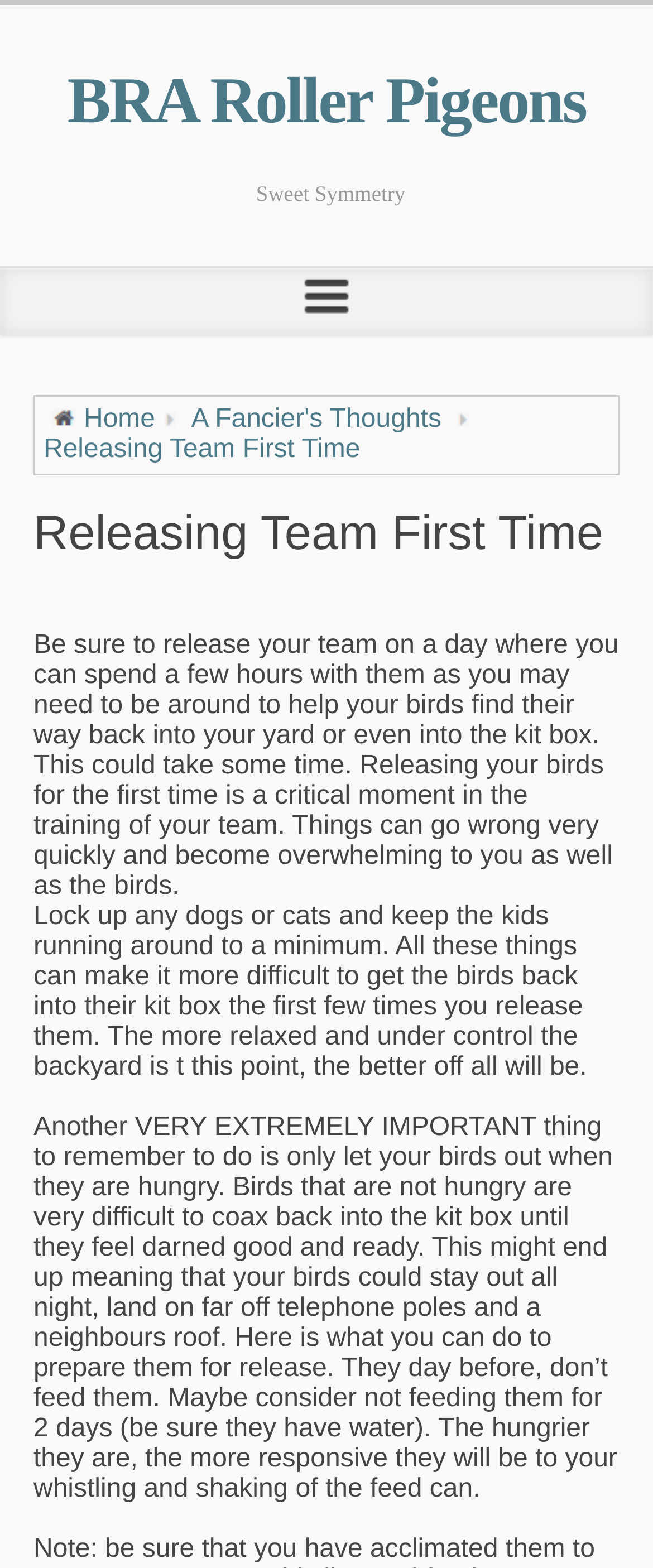What is the current webpage section about?
Please answer the question with as much detail and depth as you can.

The current webpage section is about releasing a team of pigeons for the first time, which is a critical moment in their training. The section provides tips and advice on how to do it successfully, including preparing the backyard, withholding food, and coaxing them back into the kit box.